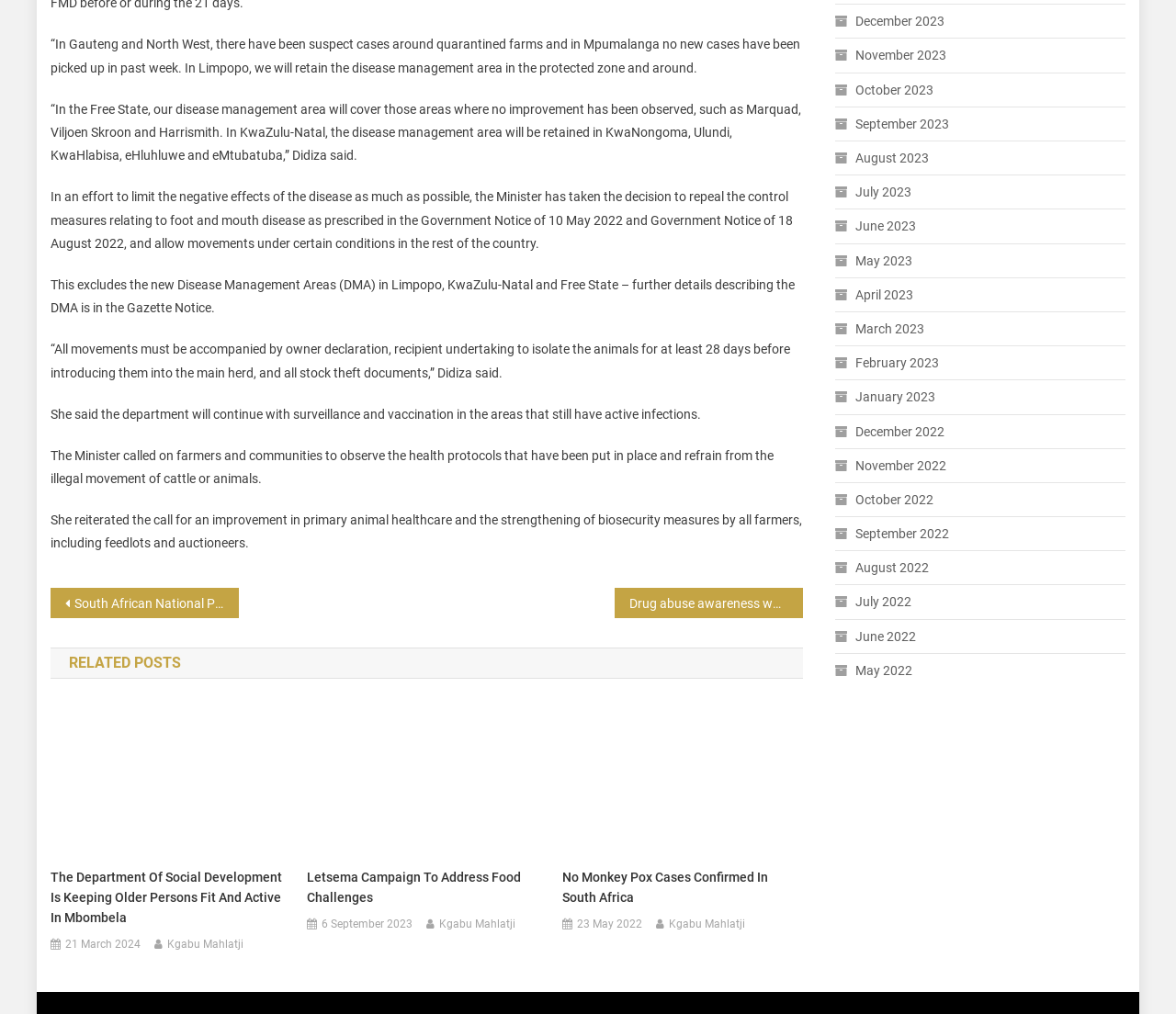Identify the bounding box coordinates for the element you need to click to achieve the following task: "Check 'No Monkey Pox Cases Confirmed In South Africa'". The coordinates must be four float values ranging from 0 to 1, formatted as [left, top, right, bottom].

[0.478, 0.855, 0.683, 0.895]